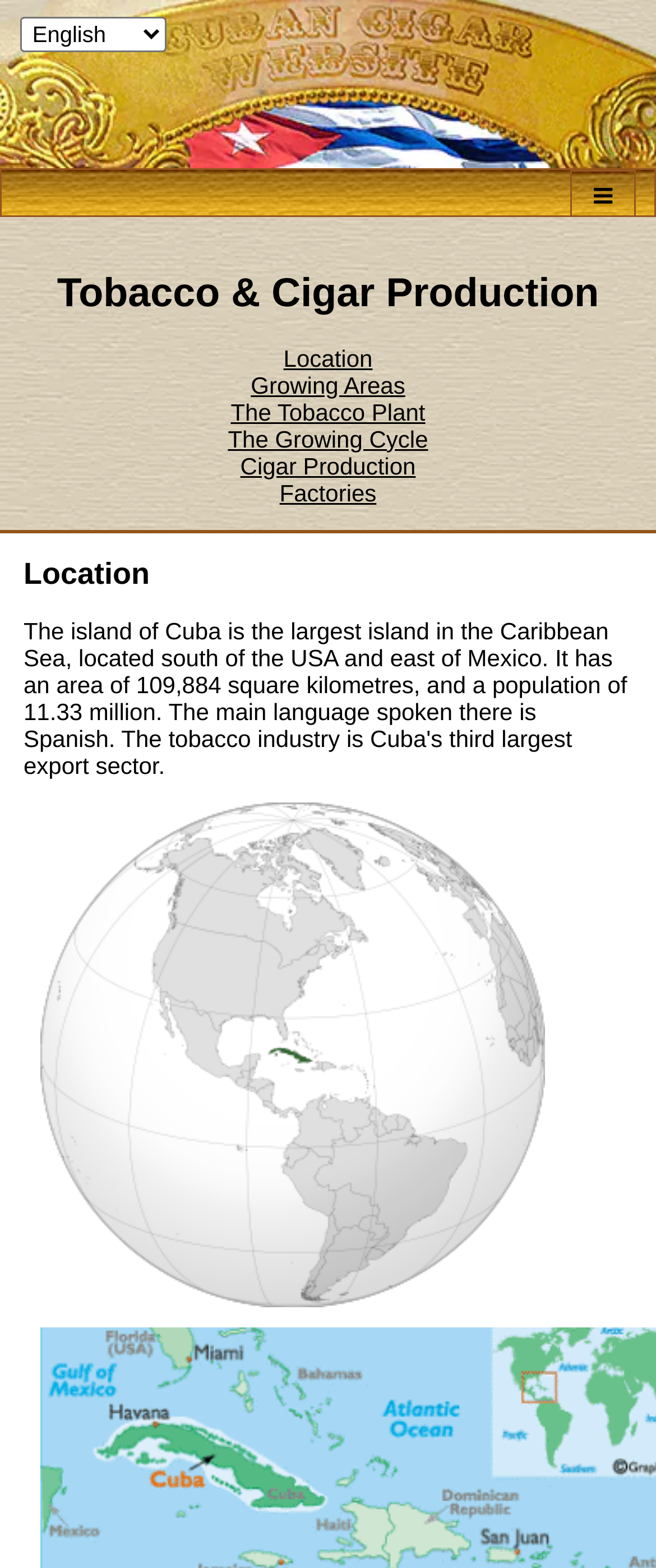Could you highlight the region that needs to be clicked to execute the instruction: "learn about Location"?

[0.036, 0.355, 0.964, 0.377]